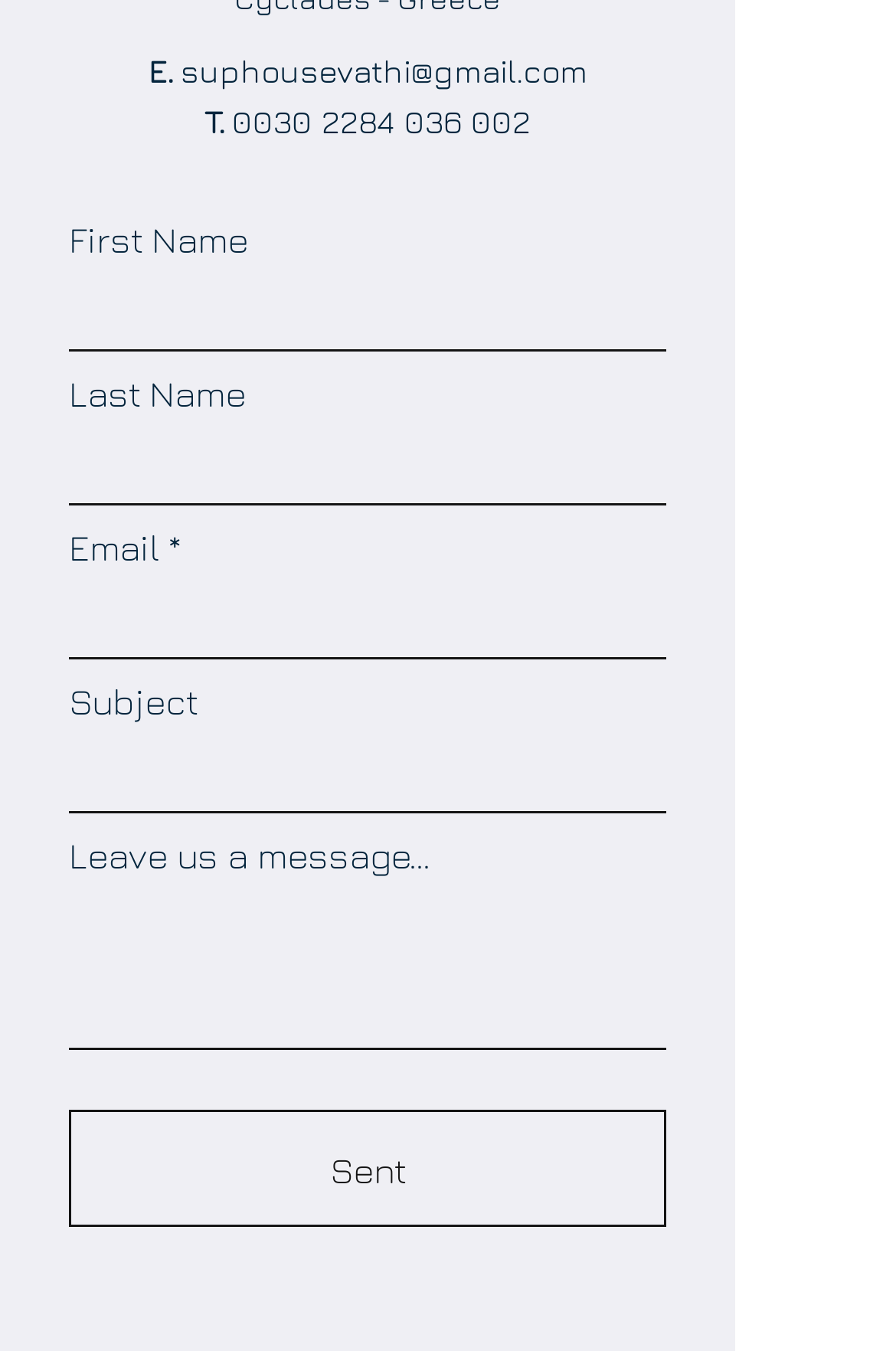Please find and report the bounding box coordinates of the element to click in order to perform the following action: "Type subject". The coordinates should be expressed as four float numbers between 0 and 1, in the format [left, top, right, bottom].

[0.077, 0.533, 0.744, 0.603]